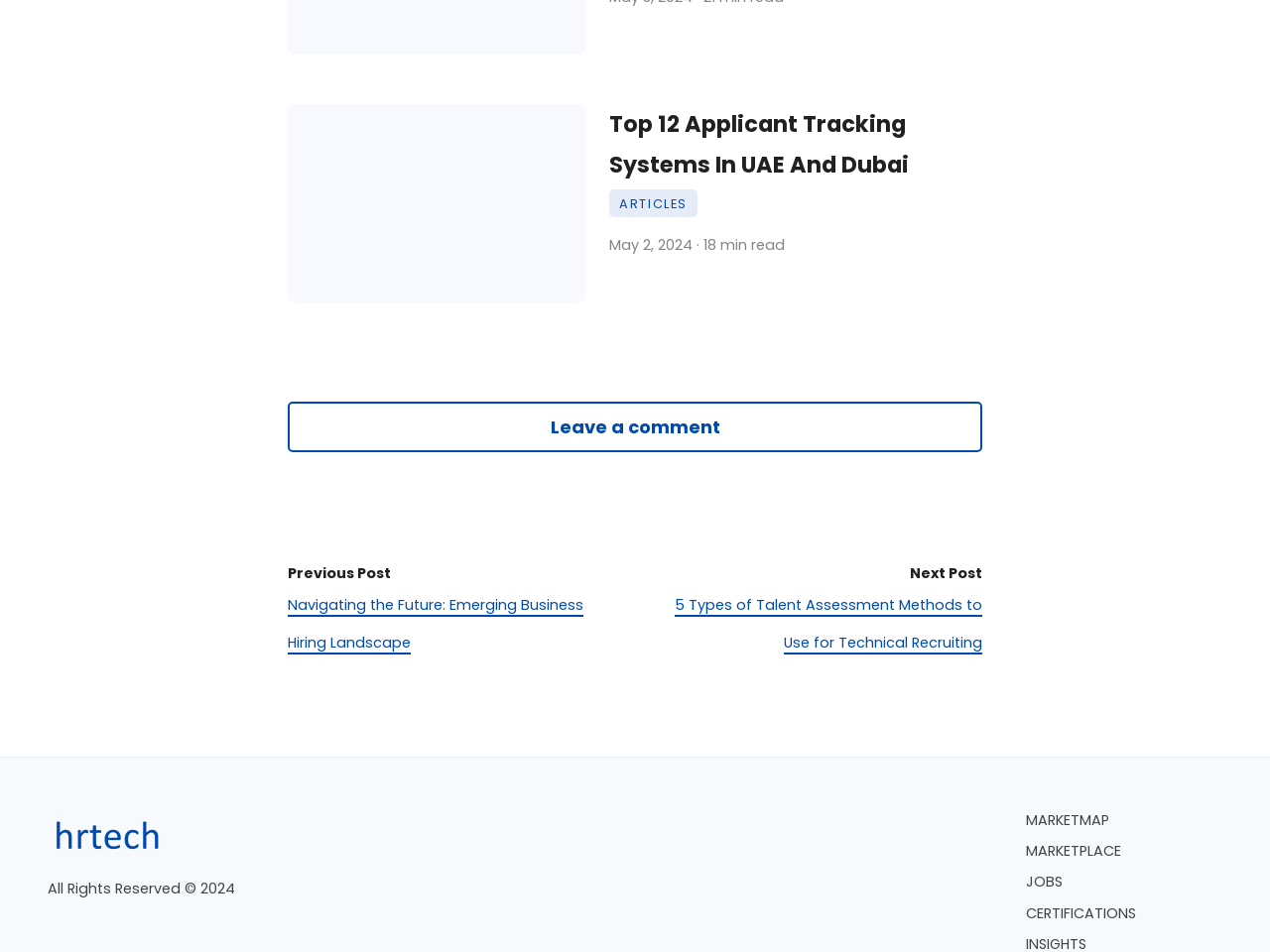Please find the bounding box coordinates of the section that needs to be clicked to achieve this instruction: "Explore the marketplace".

[0.808, 0.883, 0.883, 0.904]